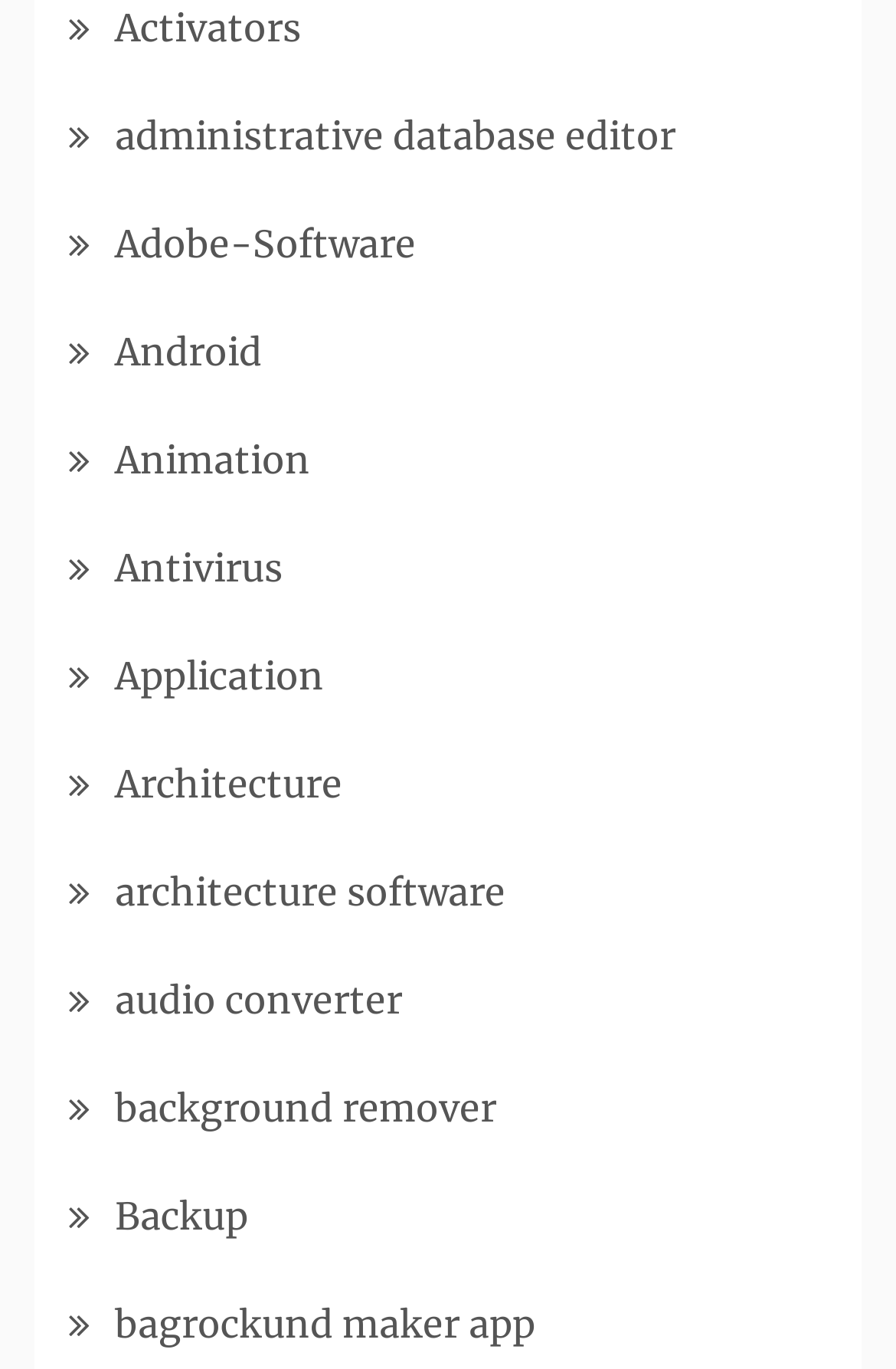Provide the bounding box coordinates of the section that needs to be clicked to accomplish the following instruction: "explore Adobe-Software."

[0.128, 0.161, 0.464, 0.195]